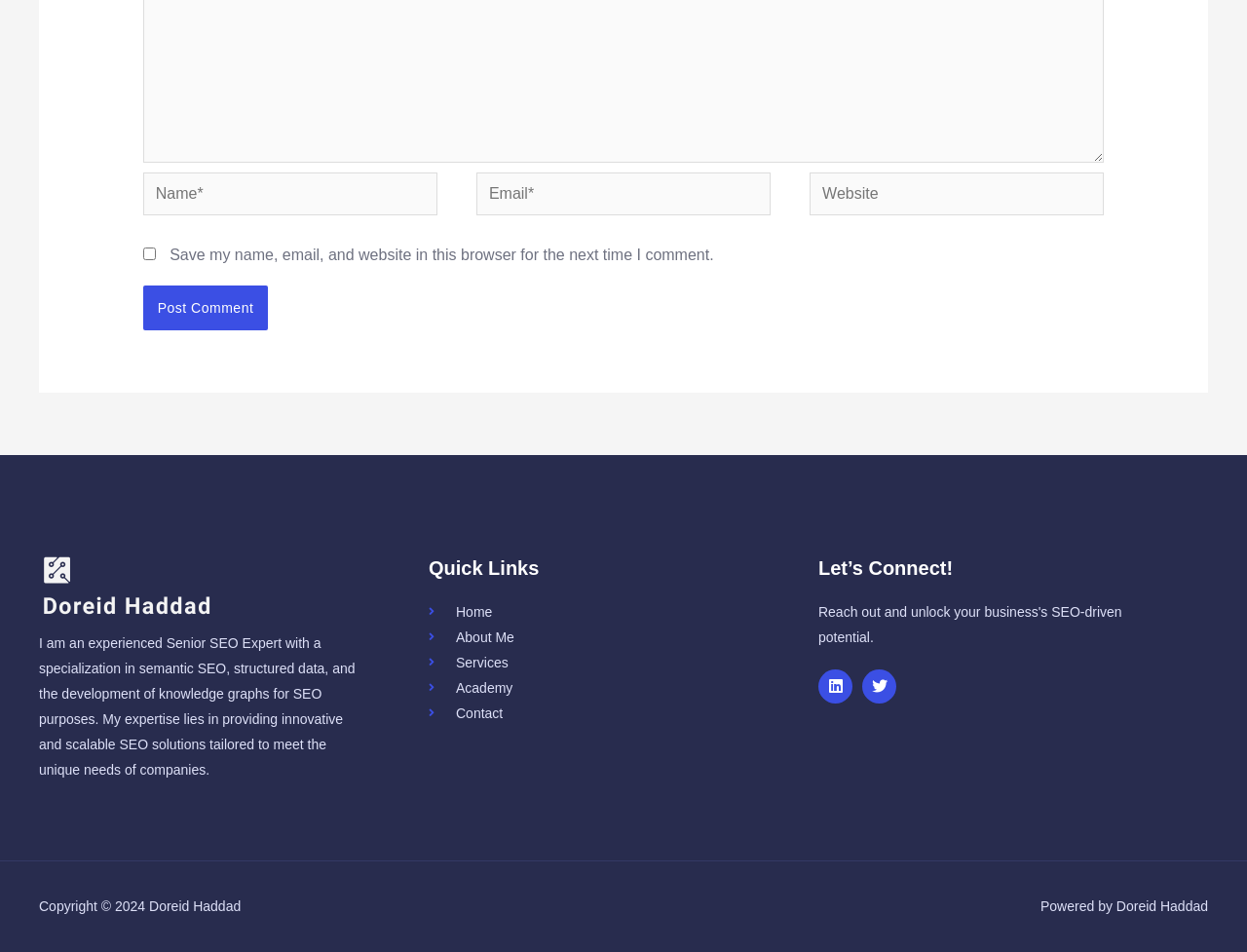Determine the bounding box coordinates for the UI element matching this description: "About Me".

[0.344, 0.656, 0.656, 0.682]